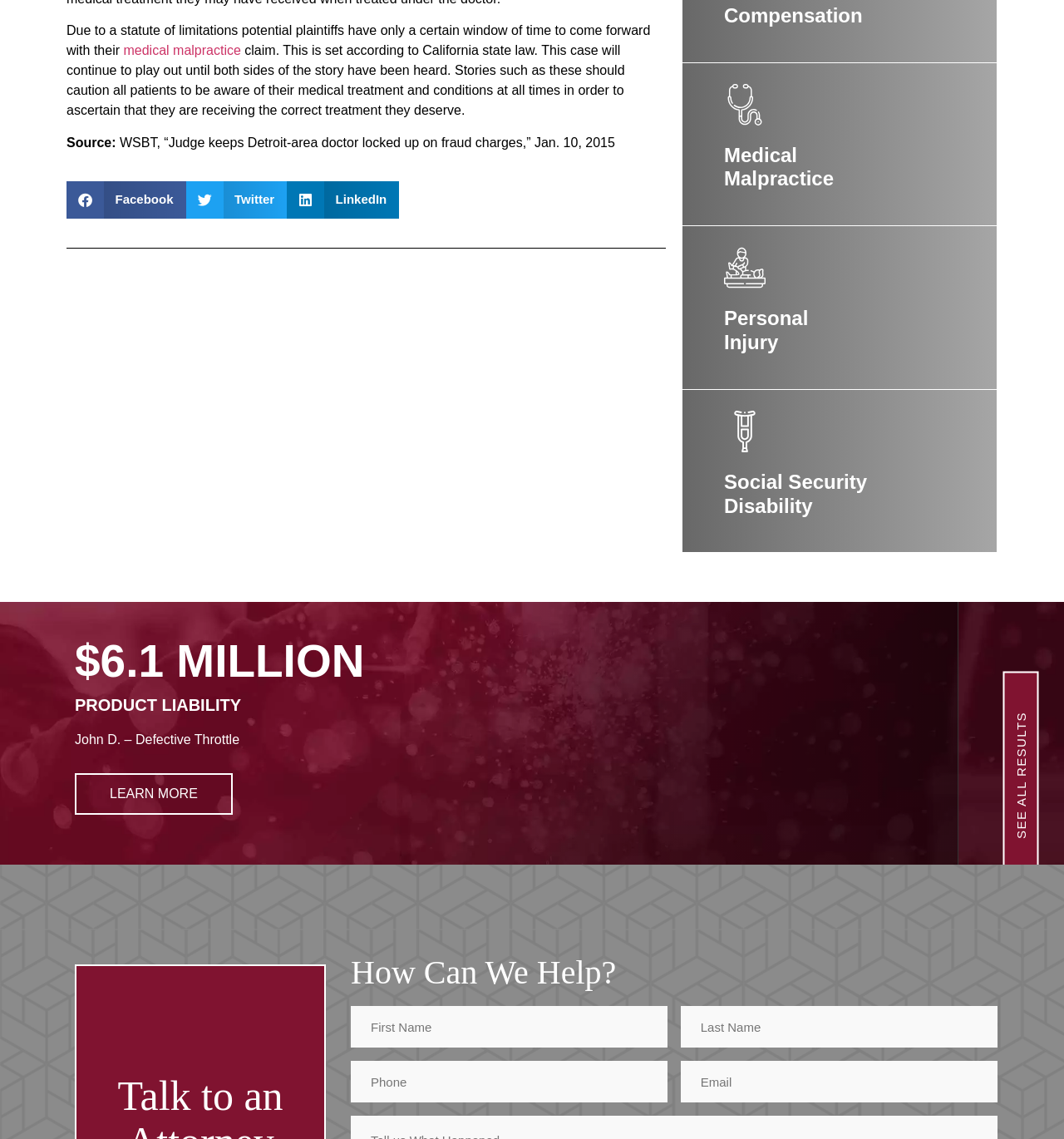Identify the bounding box for the given UI element using the description provided. Coordinates should be in the format (top-left x, top-left y, bottom-right x, bottom-right y) and must be between 0 and 1. Here is the description: Personal Injury

[0.68, 0.269, 0.76, 0.31]